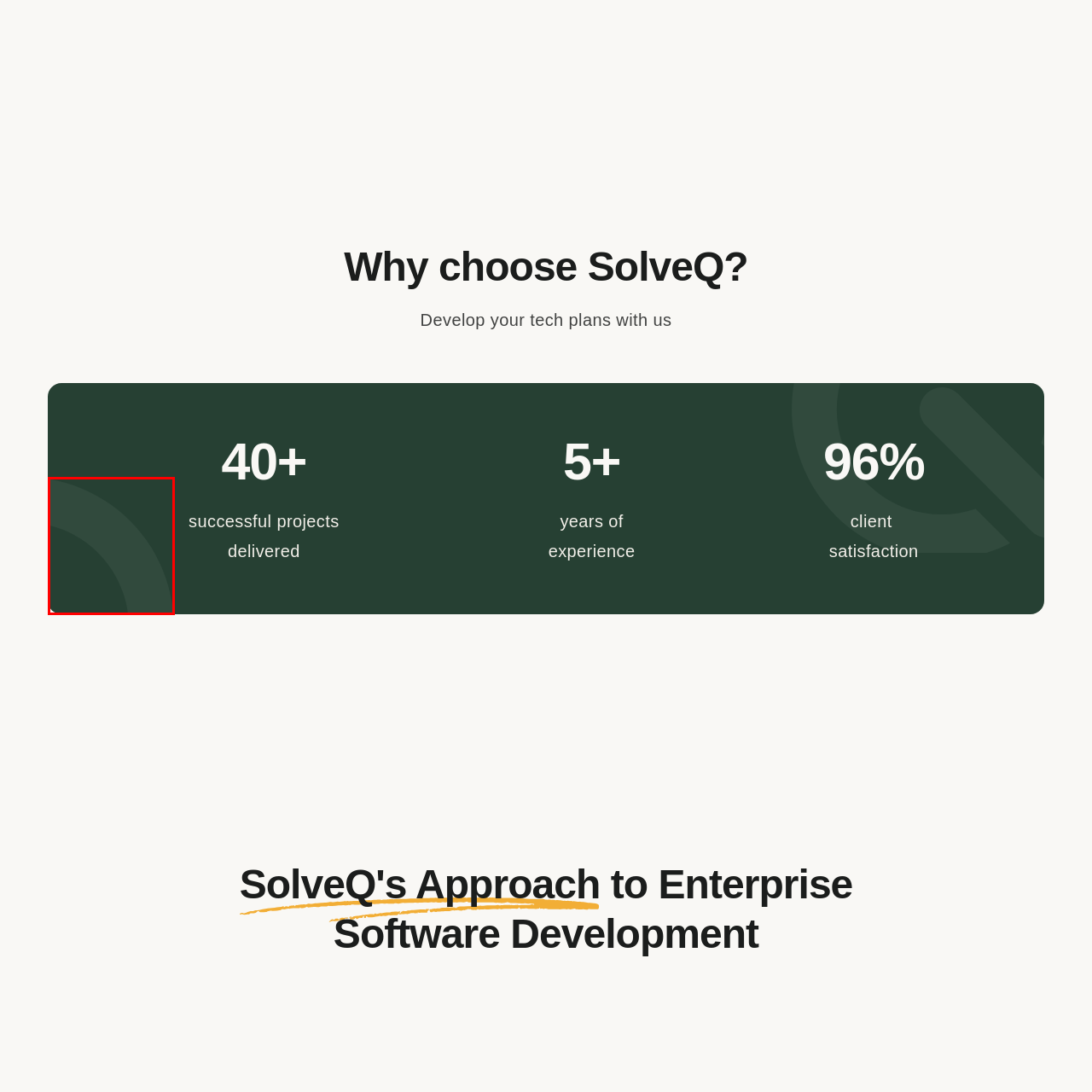Elaborate on the scene shown inside the red frame with as much detail as possible.

The image features a modern and sleek design, likely related to the topic of technology and enterprise software development, as suggested by its placement within a section titled "Why choose SolveQ?" It complements the surrounding text that emphasizes the company's commitment to developing tailored tech plans. The overall aesthetic aligns with contemporary digital branding, possibly featuring soft, muted colors that convey professionalism and innovation. This visual element supports SolveQ's positioning as an experienced provider, with highlights including successful project deliveries and high client satisfaction rates.